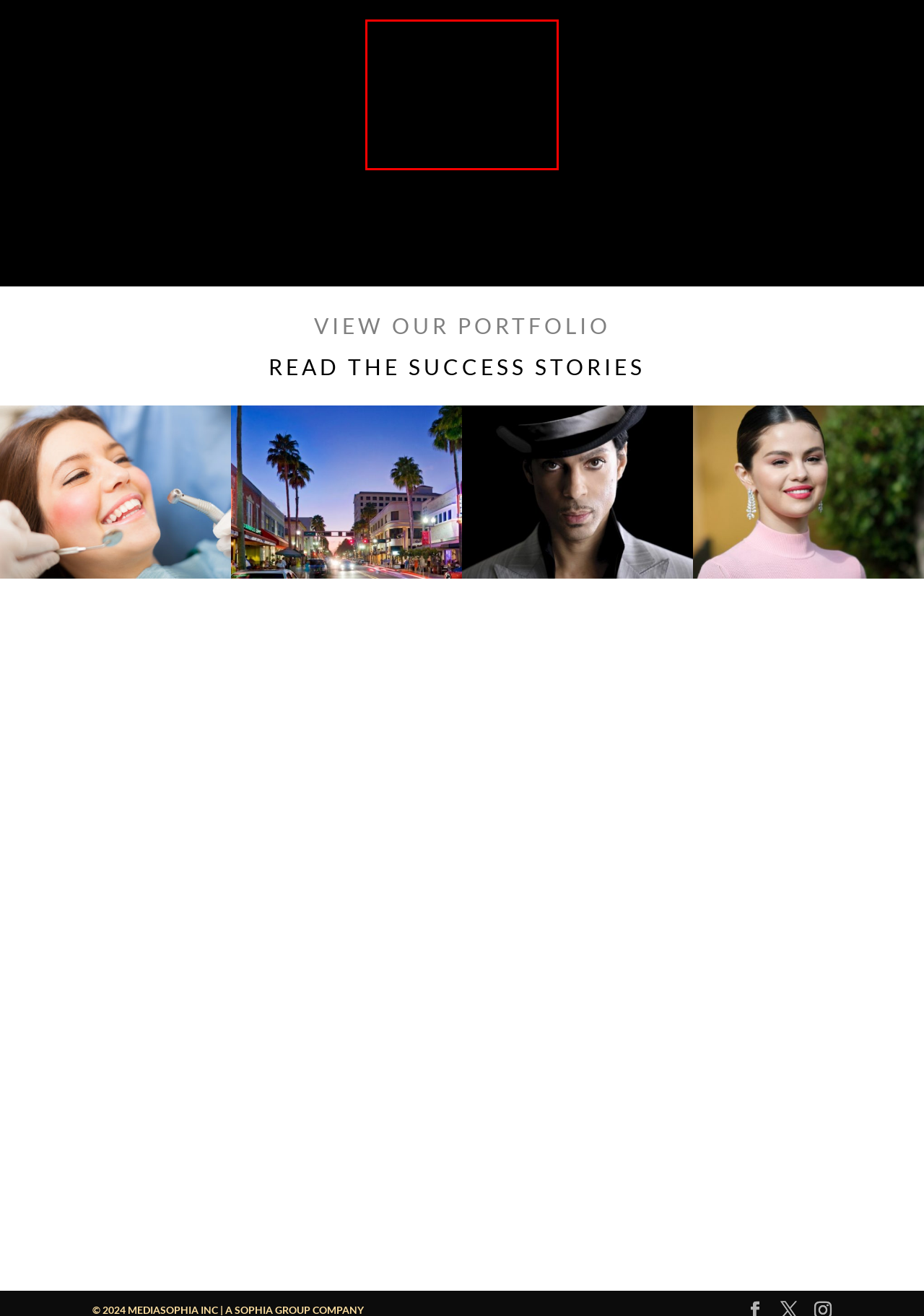Locate the red bounding box in the provided webpage screenshot and use OCR to determine the text content inside it.

We offer free domains and domain research so you can start fresh or use your current domain! We also offer free domain and site transfers so your site never goes down as we build your new one!